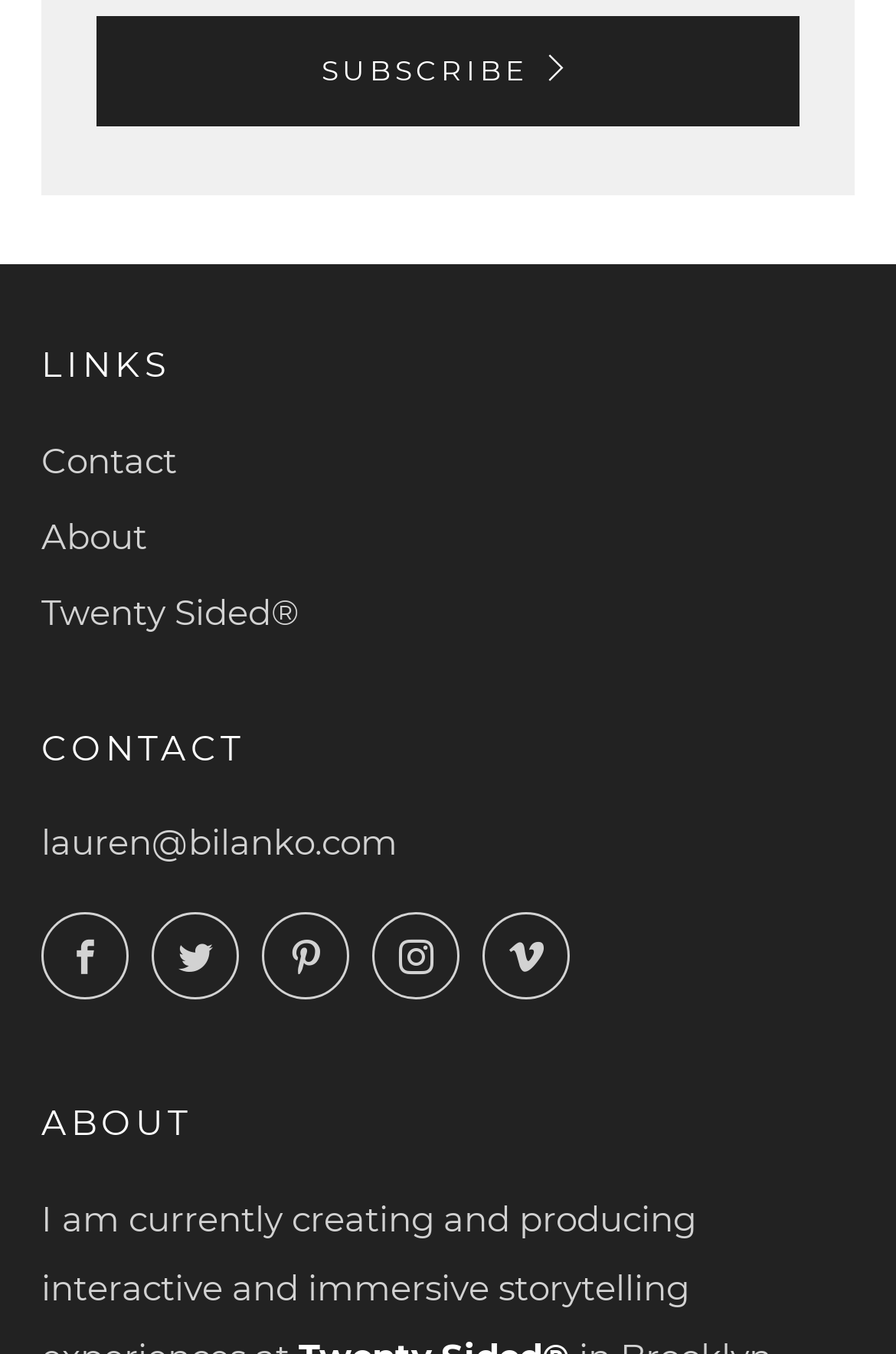Identify the bounding box coordinates of the element that should be clicked to fulfill this task: "Subscribe to the newsletter". The coordinates should be provided as four float numbers between 0 and 1, i.e., [left, top, right, bottom].

[0.108, 0.013, 0.892, 0.094]